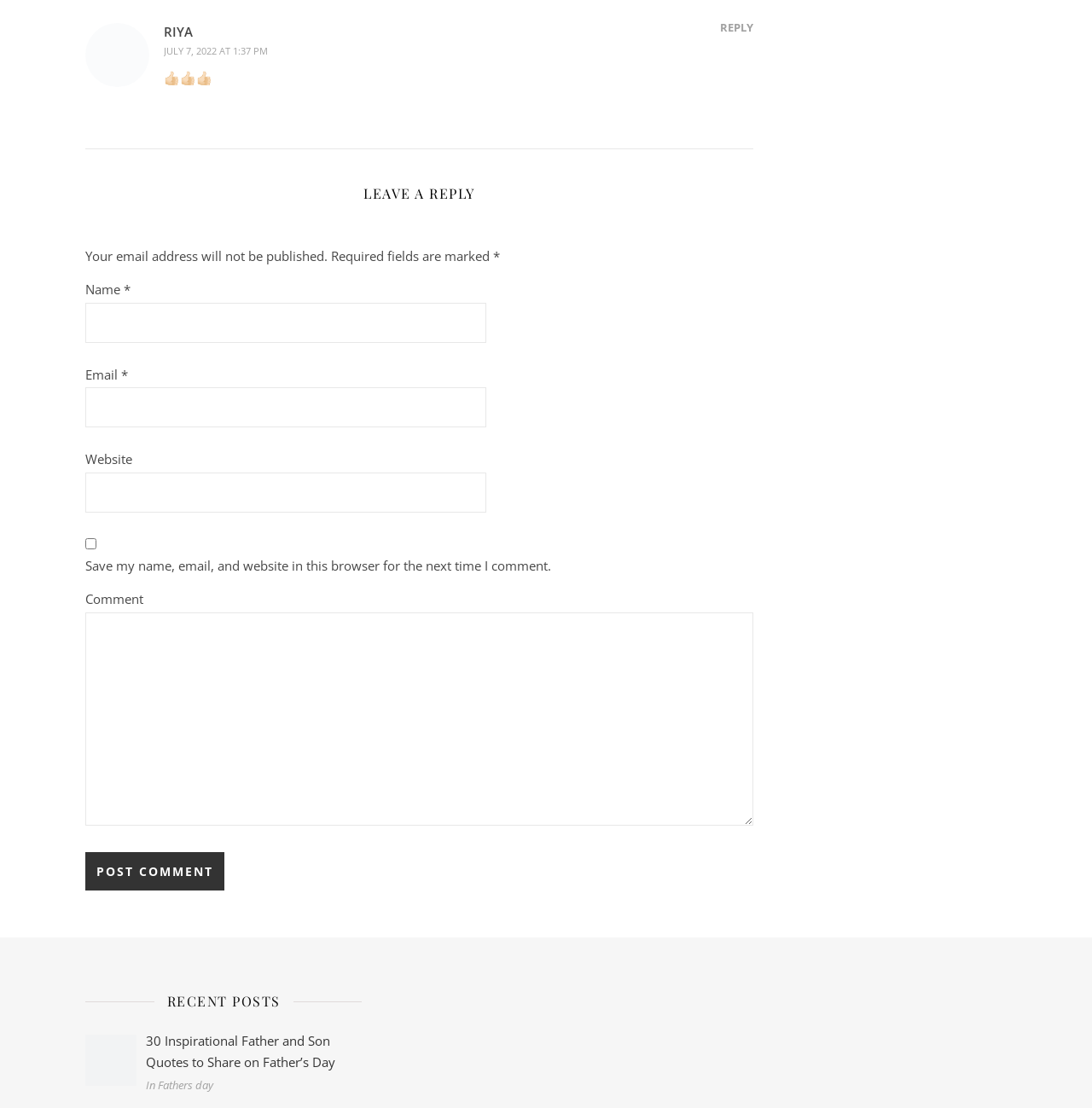Please provide the bounding box coordinates in the format (top-left x, top-left y, bottom-right x, bottom-right y). Remember, all values are floating point numbers between 0 and 1. What is the bounding box coordinate of the region described as: parent_node: Email * aria-describedby="email-notes" name="email"

[0.078, 0.867, 0.445, 0.903]